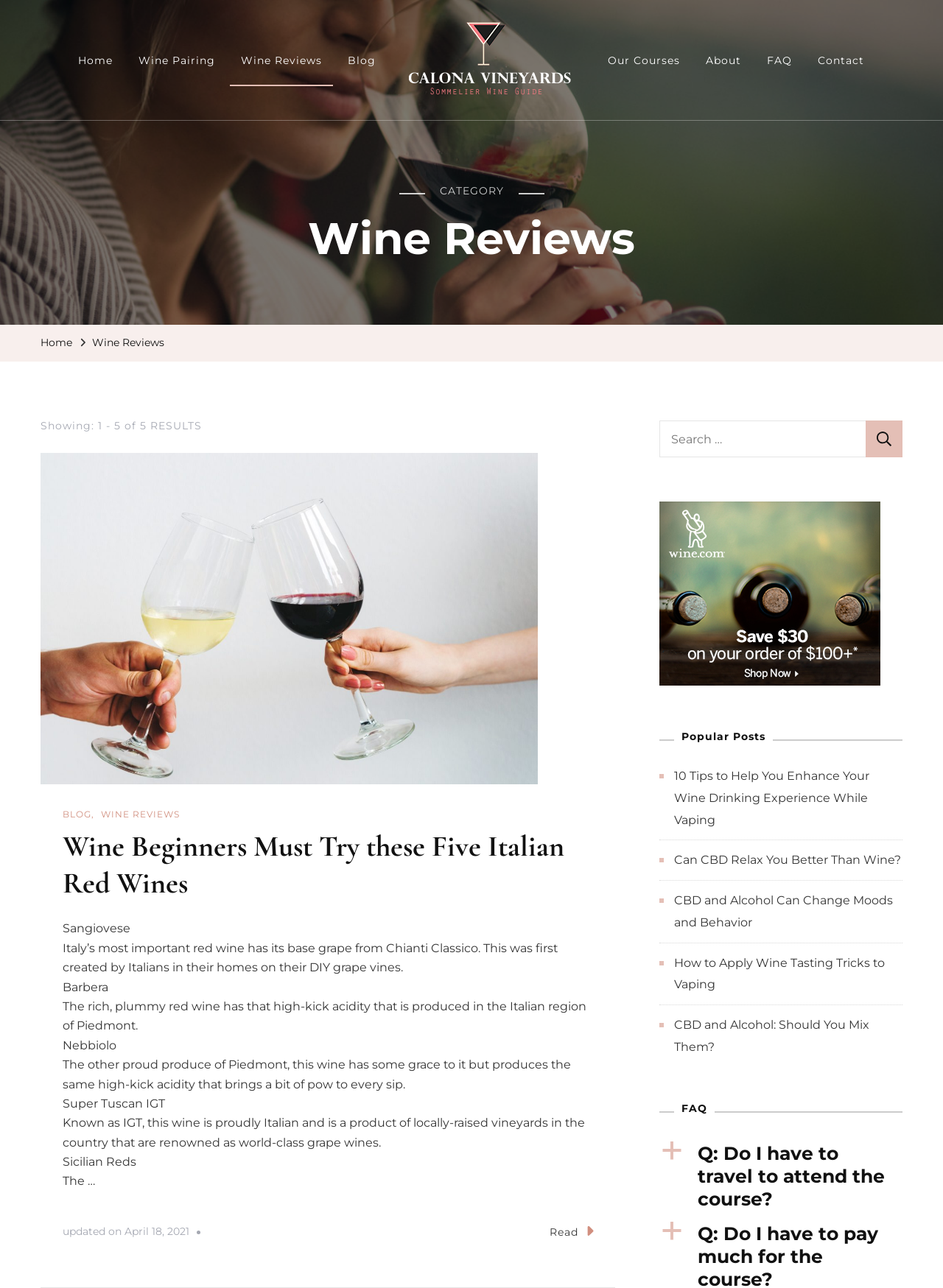Show the bounding box coordinates of the region that should be clicked to follow the instruction: "View the 'Popular Posts'."

[0.699, 0.567, 0.957, 0.577]